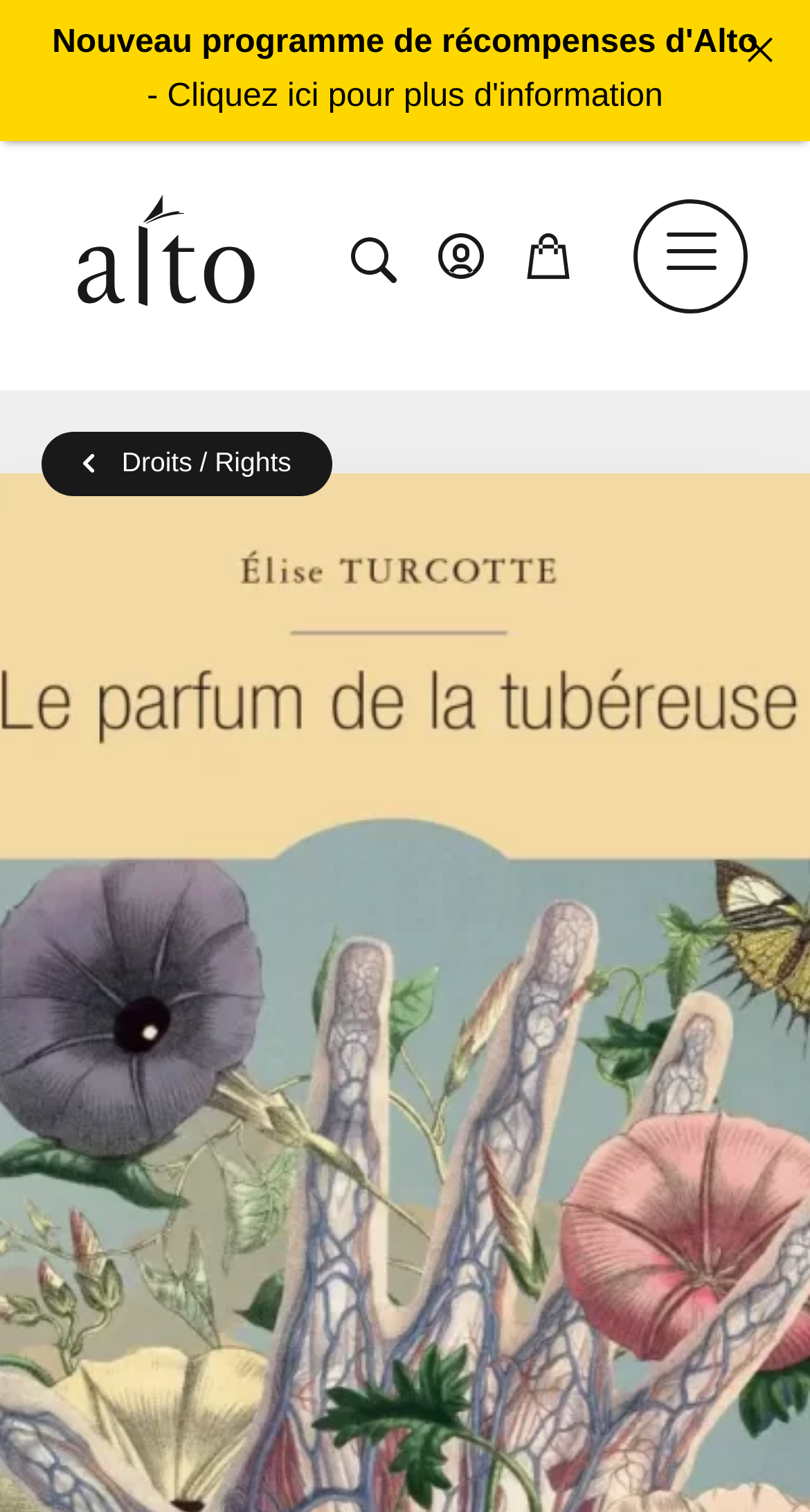Respond to the question below with a single word or phrase:
How many links are present in the top navigation bar?

4